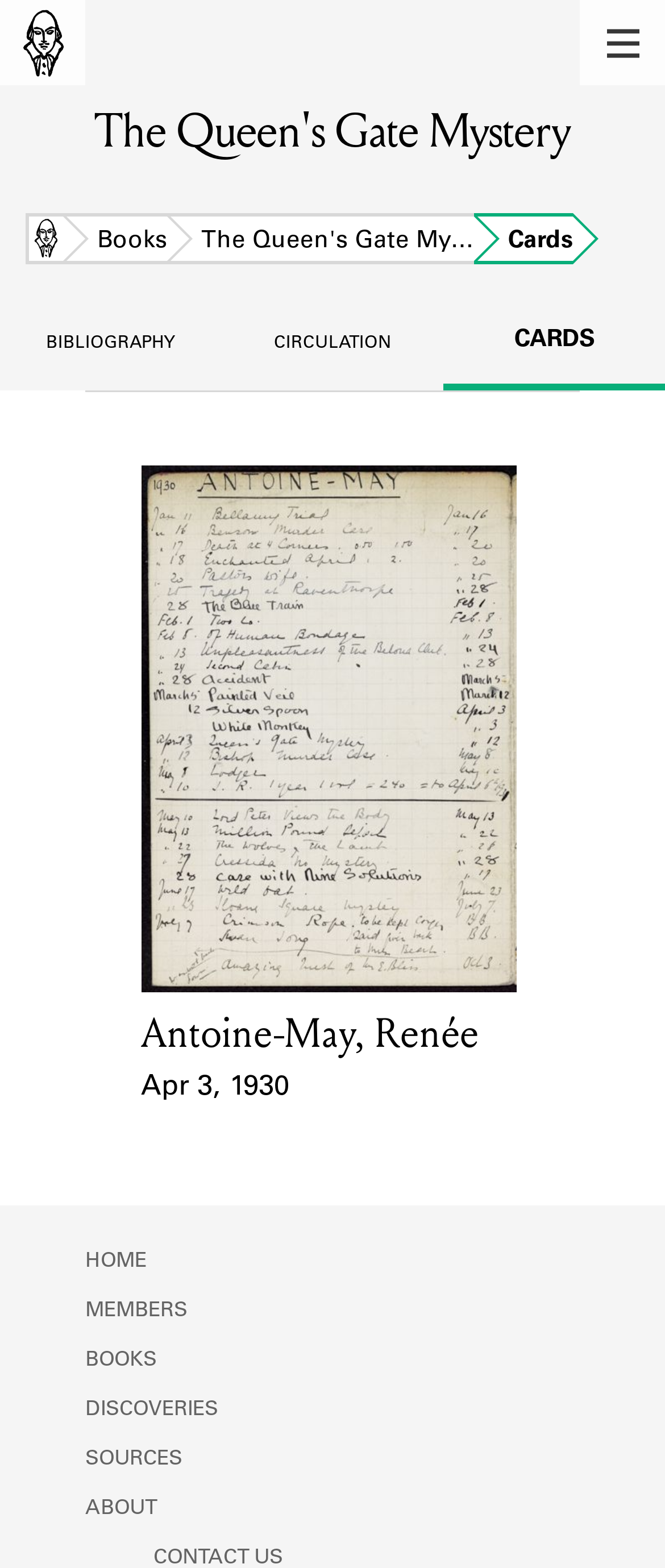Offer a thorough description of the webpage.

The webpage is about the Shakespeare and Company Project, specifically showcasing a lending library card. At the top, there is a navigation header with a logo image of "Shakespeare & Company" on the left and a button to open the main menu on the right. Below the header, there is a large heading that reads "The Queen's Gate Mystery".

The main content area is divided into sections. On the left, there are links to navigate to different parts of the website, including "Home", "Books", and "The Queen's Gate Mystery". To the right of these links, there is a section with tabs labeled "BIBLIOGRAPHY", "CIRCULATION", and "CARDS", which is currently selected.

Below the tabs, there is a link to a specific lending card, "1930 lending card for Antoine-May, Renée", which is accompanied by a description list with details about the card holder and event date. On the right side of the page, there is a list of primary navigation links, including "HOME", "MEMBERS", "BOOKS", "DISCOVERIES", "SOURCES", "ABOUT", and "CONTACT US".

Overall, the webpage appears to be a detailed view of a specific lending library card, with navigation options to explore other parts of the Shakespeare and Company Project website.